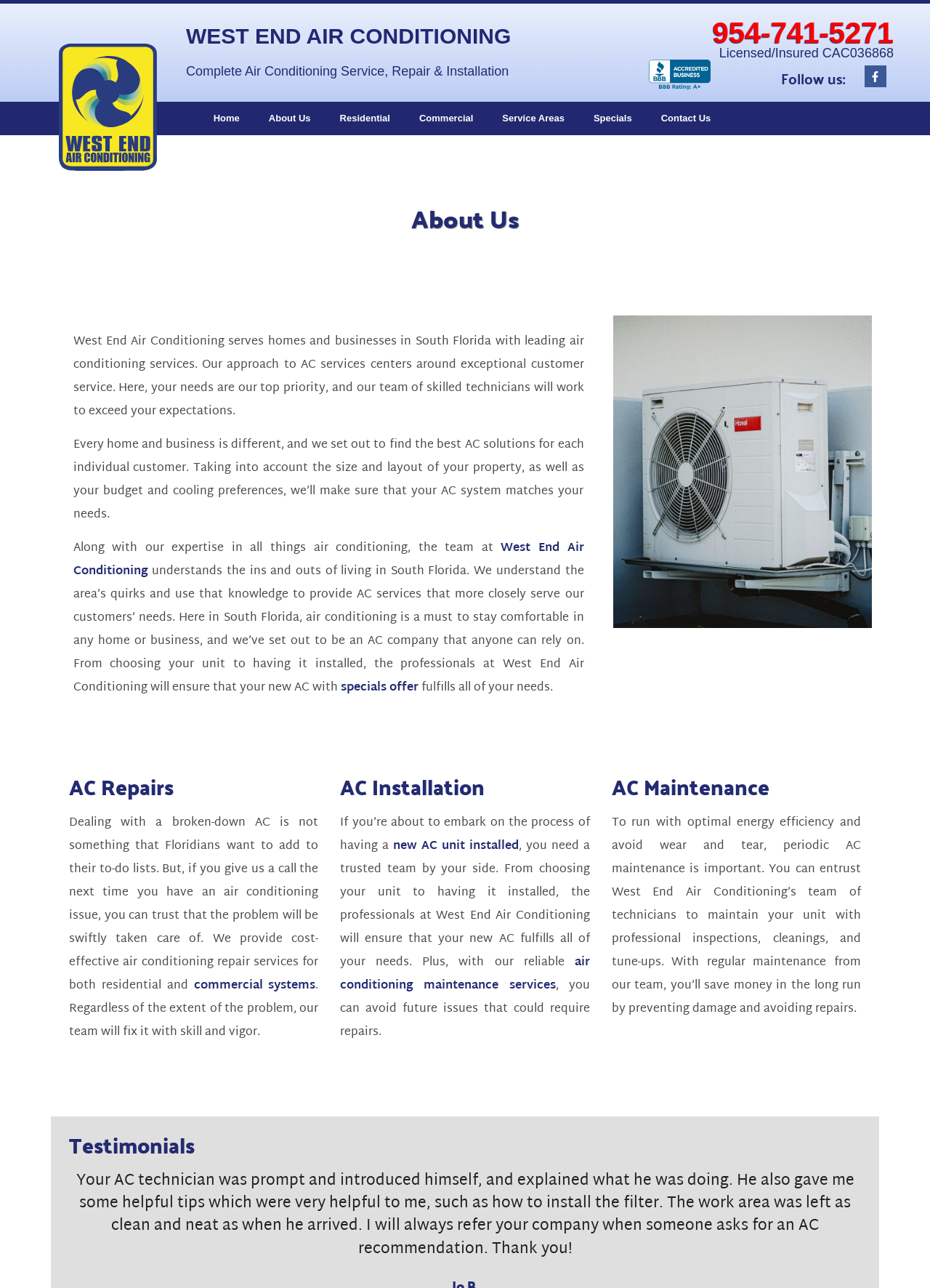Specify the bounding box coordinates of the region I need to click to perform the following instruction: "Learn more about AC repairs". The coordinates must be four float numbers in the range of 0 to 1, i.e., [left, top, right, bottom].

[0.074, 0.603, 0.343, 0.619]